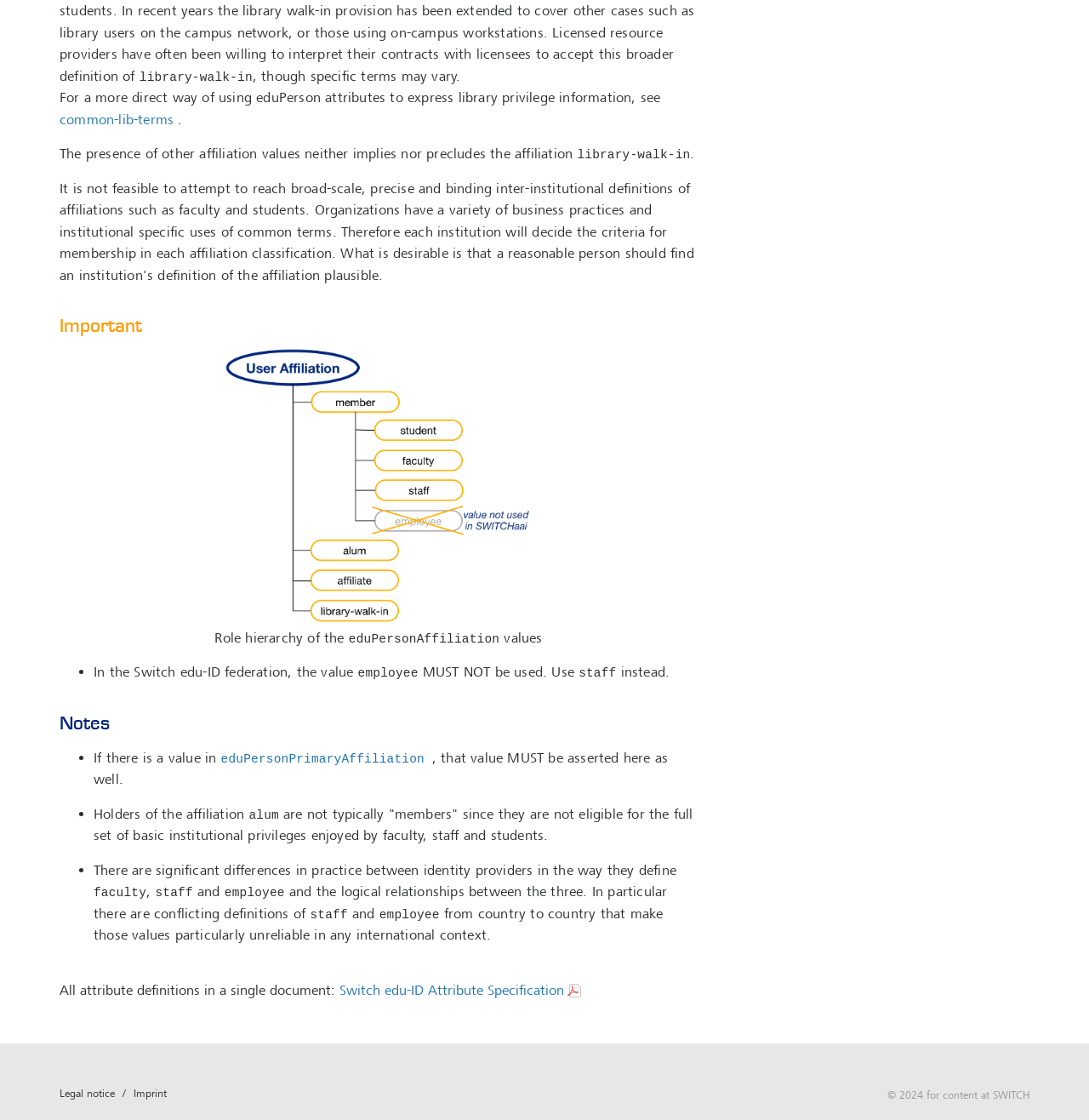Using details from the image, please answer the following question comprehensively:
What is the difference in practice between identity providers in the way they define 'employee' and 'staff'?

The webpage states that there are significant differences in practice between identity providers in the way they define 'employee' and 'staff', and that these differences make these values unreliable in an international context.